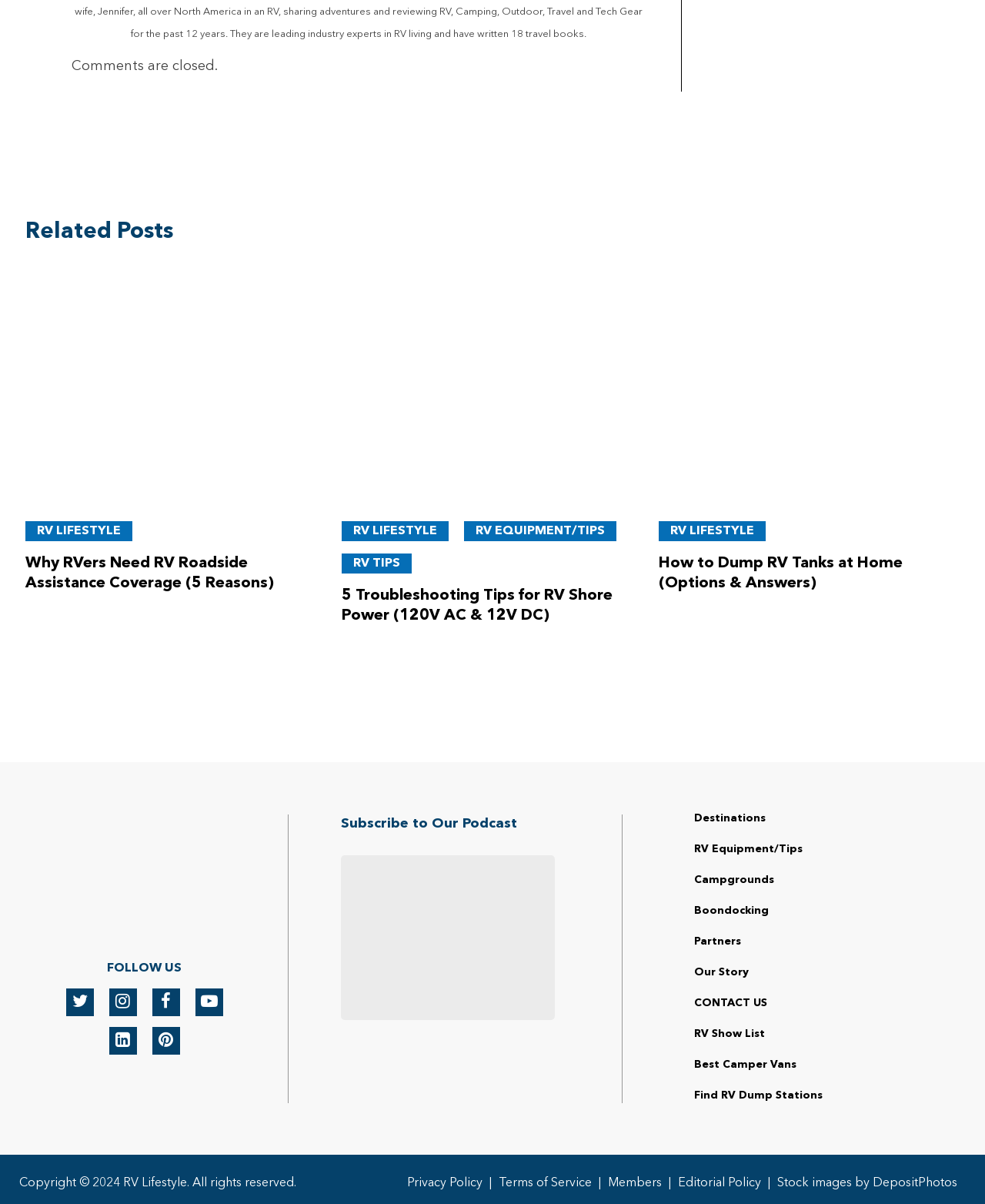Locate the bounding box coordinates of the UI element described by: "Editorial Policy". Provide the coordinates as four float numbers between 0 and 1, formatted as [left, top, right, bottom].

[0.688, 0.977, 0.773, 0.988]